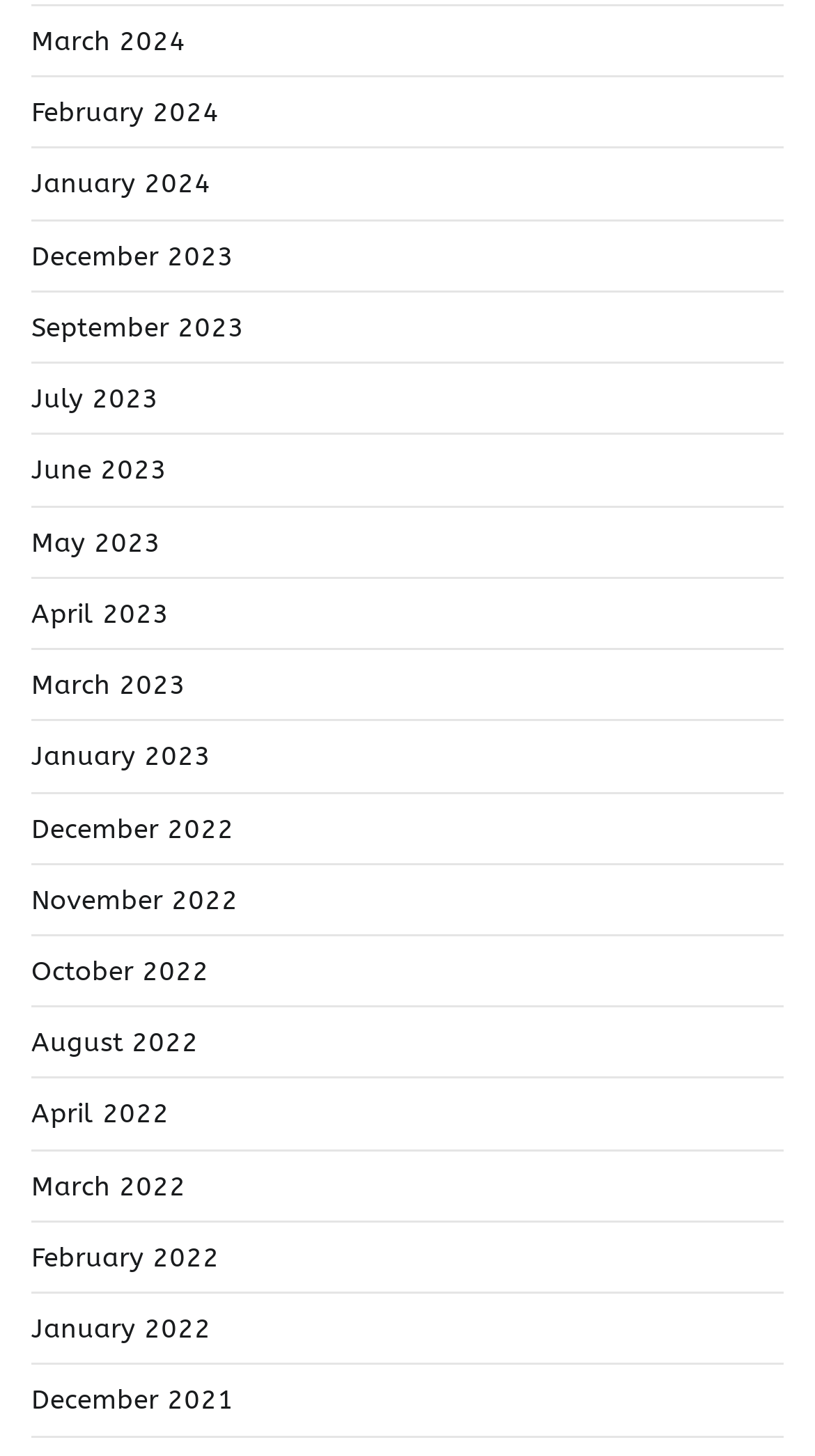Locate the coordinates of the bounding box for the clickable region that fulfills this instruction: "go to January 2023".

[0.038, 0.509, 0.259, 0.53]